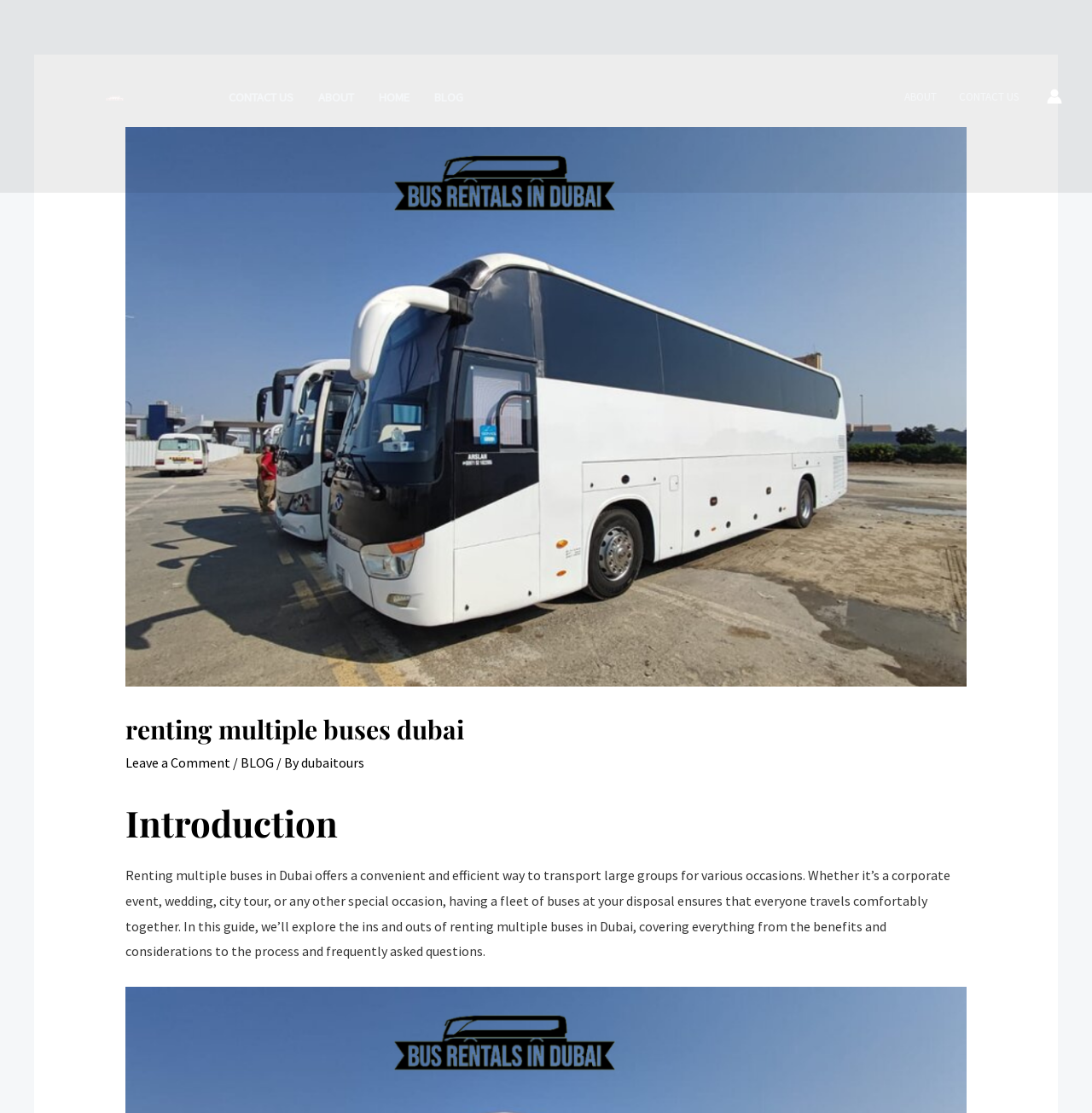Please provide a comprehensive response to the question below by analyzing the image: 
What is the position of the account icon link?

The account icon link is located at the top right corner of the webpage, with a bounding box coordinate of [0.959, 0.08, 0.973, 0.093].